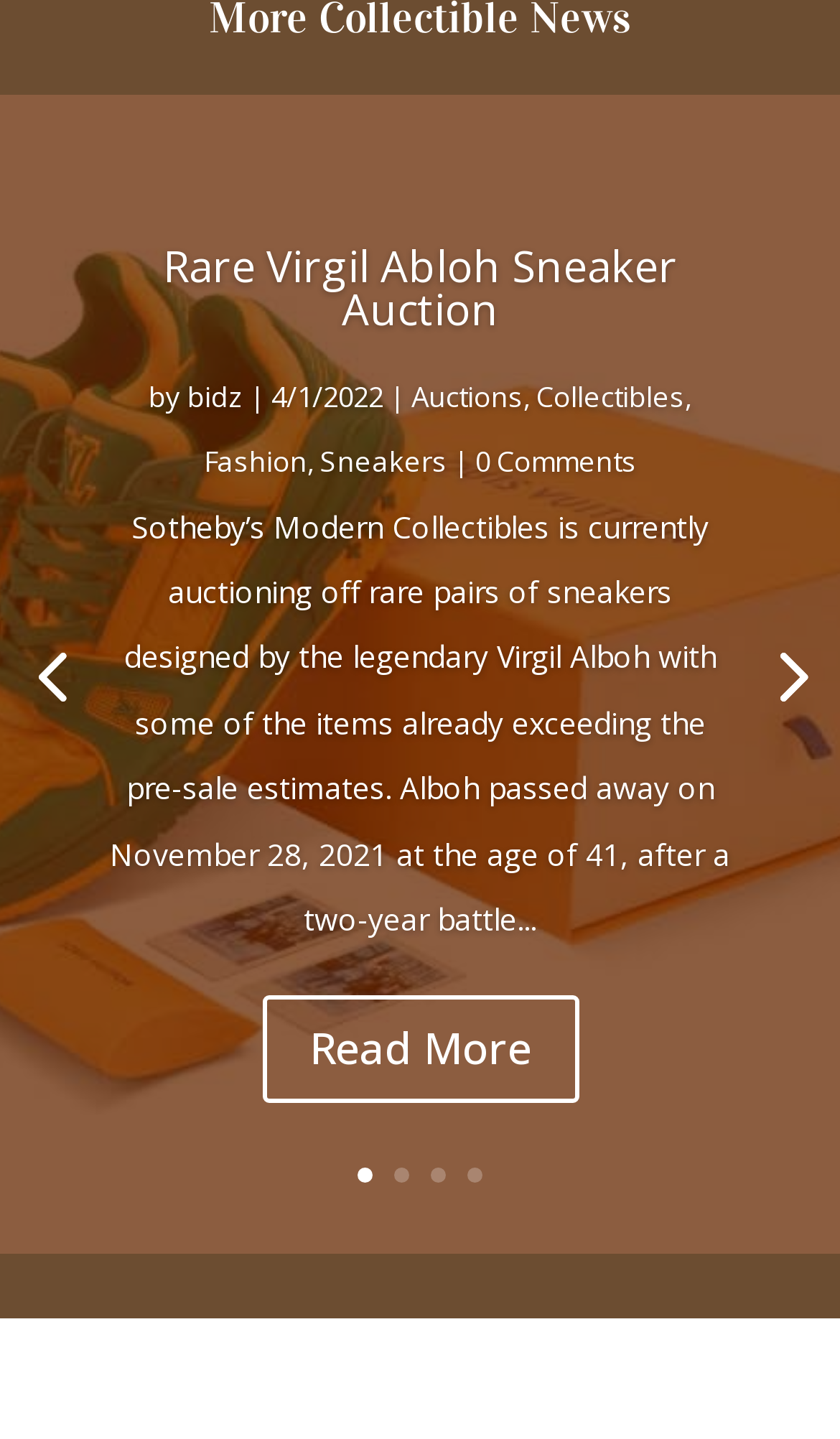How many links are located at the bottom of the webpage?
Give a one-word or short-phrase answer derived from the screenshot.

4